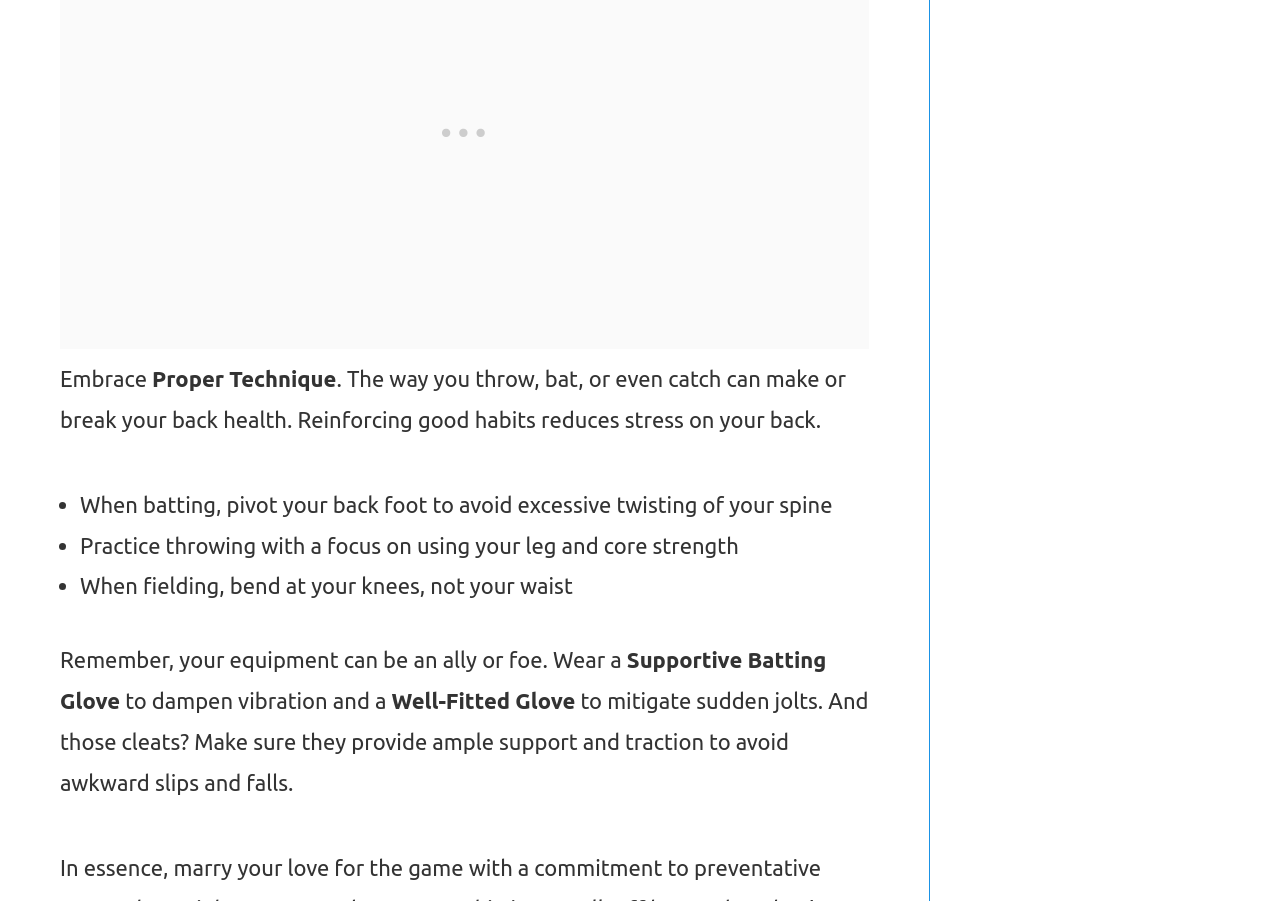Provide a brief response in the form of a single word or phrase:
What is the purpose of a supportive batting glove?

Dampen vibration